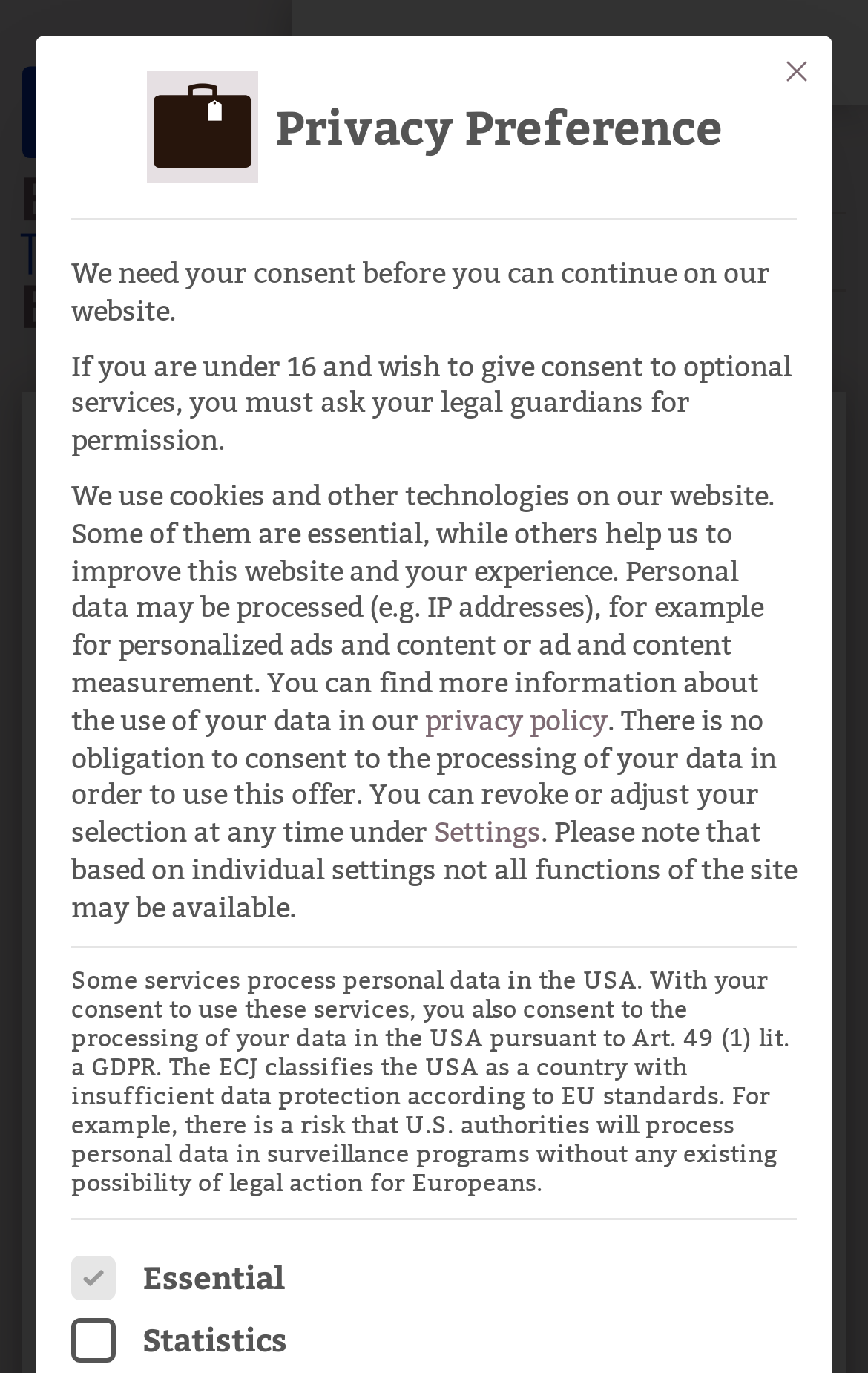Find the bounding box coordinates of the clickable element required to execute the following instruction: "Open the Settings". Provide the coordinates as four float numbers between 0 and 1, i.e., [left, top, right, bottom].

[0.5, 0.594, 0.623, 0.618]